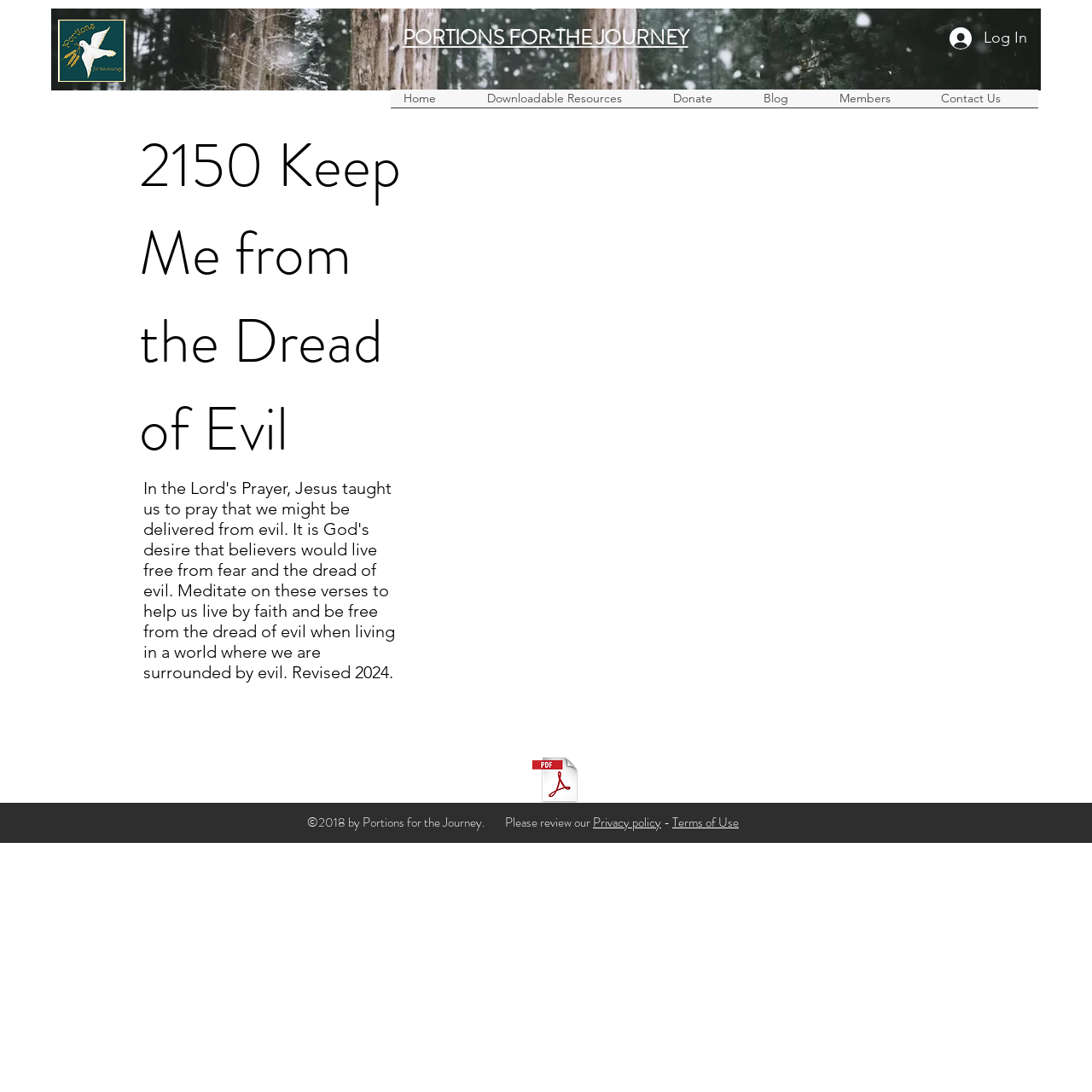Can you specify the bounding box coordinates for the region that should be clicked to fulfill this instruction: "Donate to Portions for the Journey".

[0.605, 0.082, 0.688, 0.109]